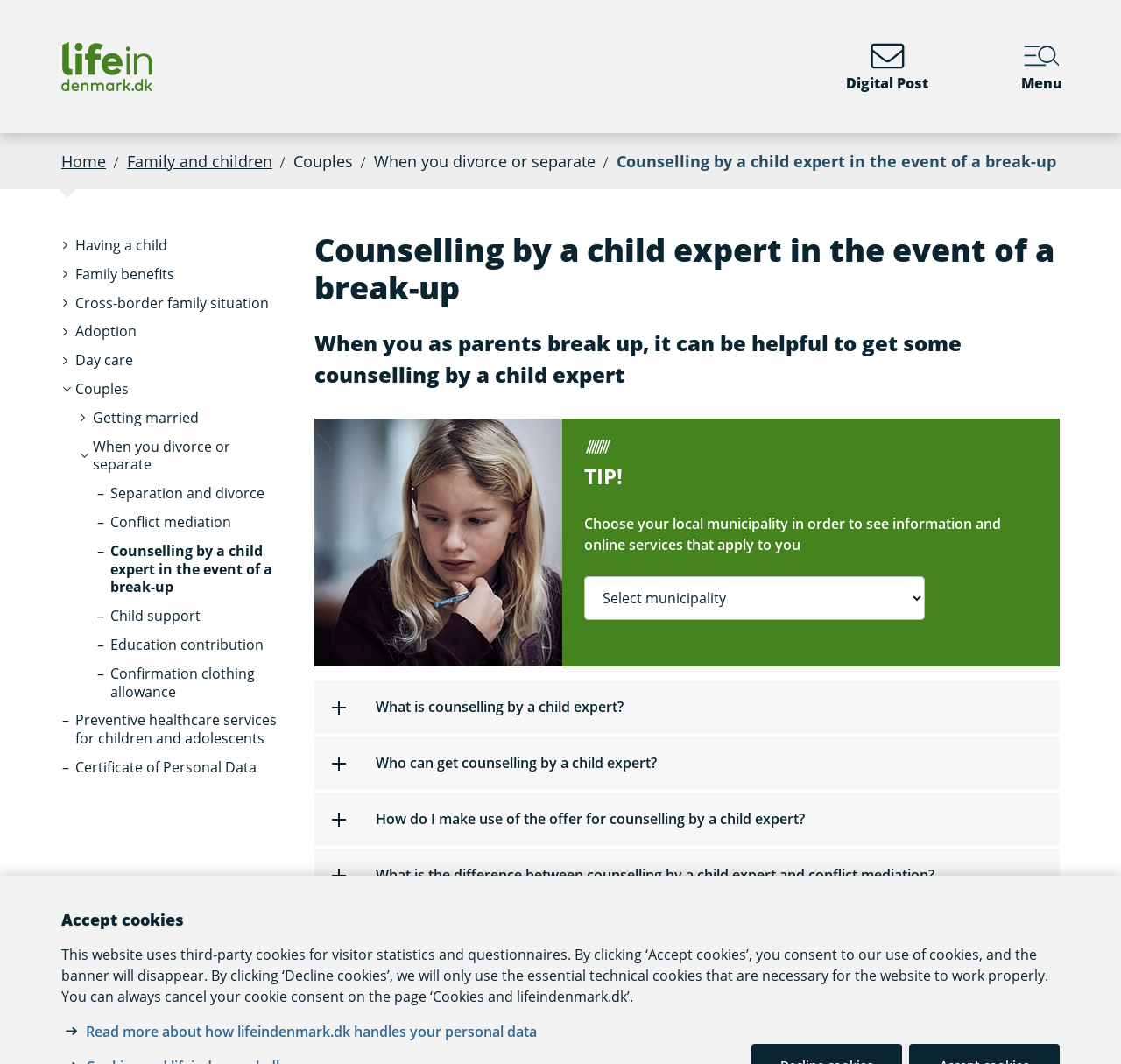Generate the main heading text from the webpage.

Counselling by a child expert in the event of a break-up